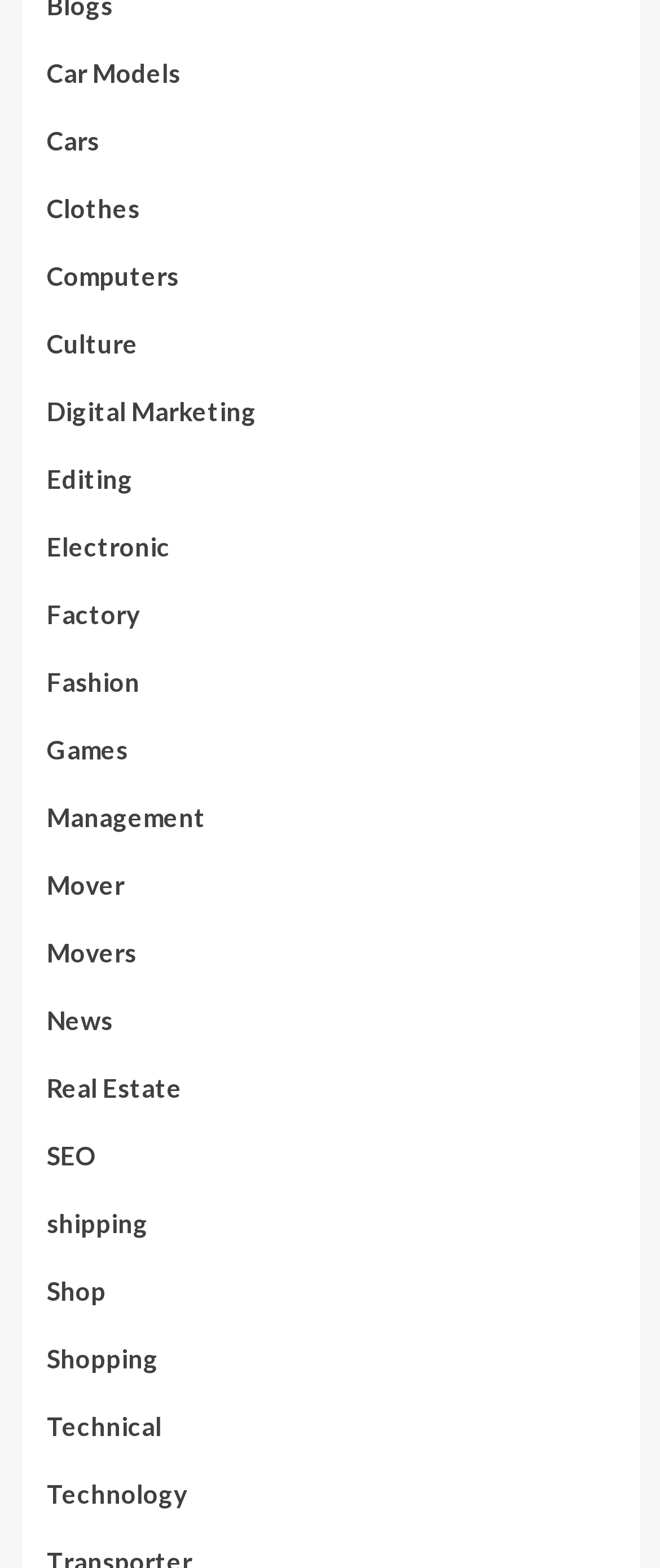Find the bounding box coordinates of the element to click in order to complete the given instruction: "Browse Car Models."

[0.071, 0.033, 0.273, 0.076]